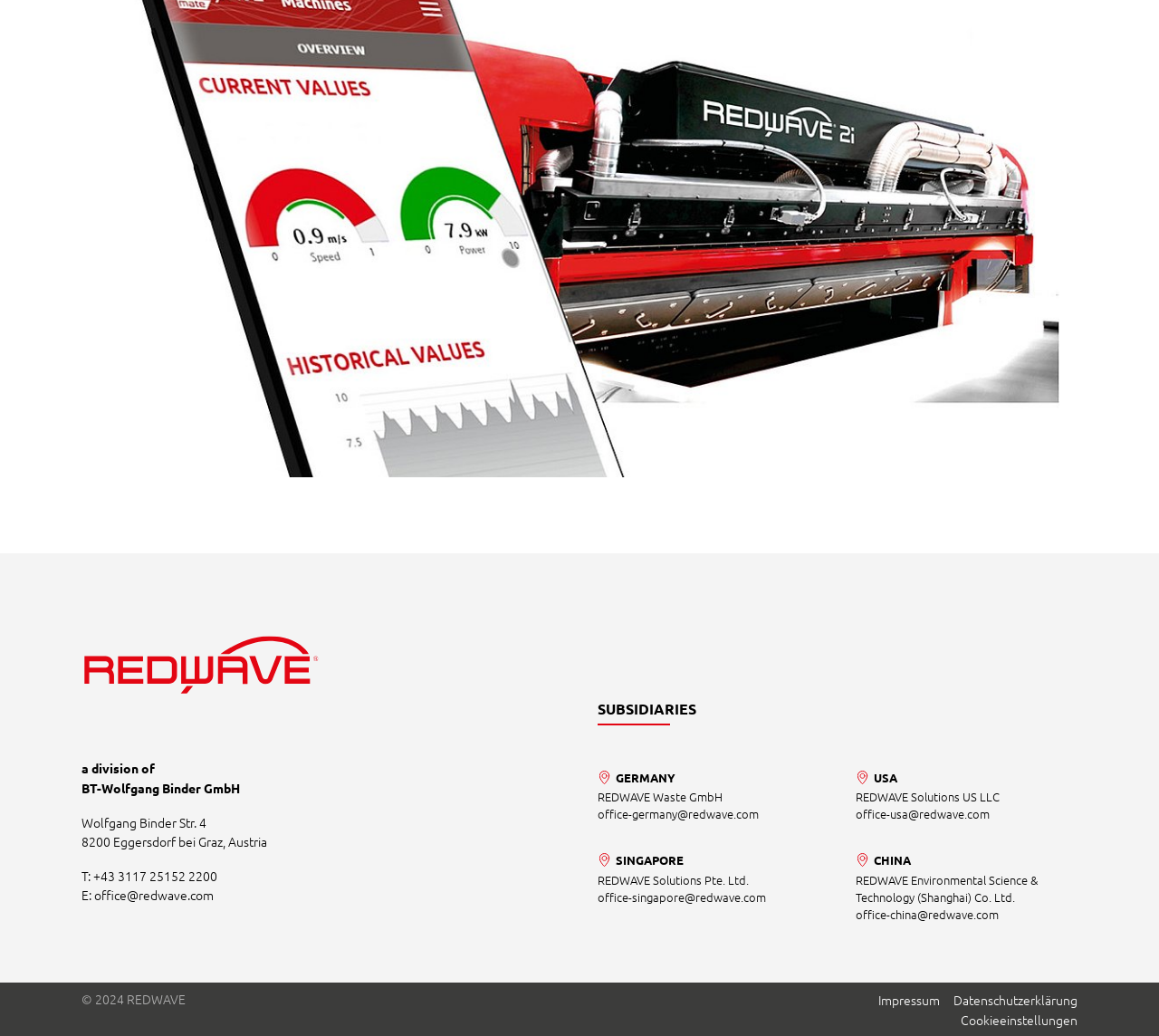Show me the bounding box coordinates of the clickable region to achieve the task as per the instruction: "Call the office in Austria".

[0.08, 0.836, 0.188, 0.854]